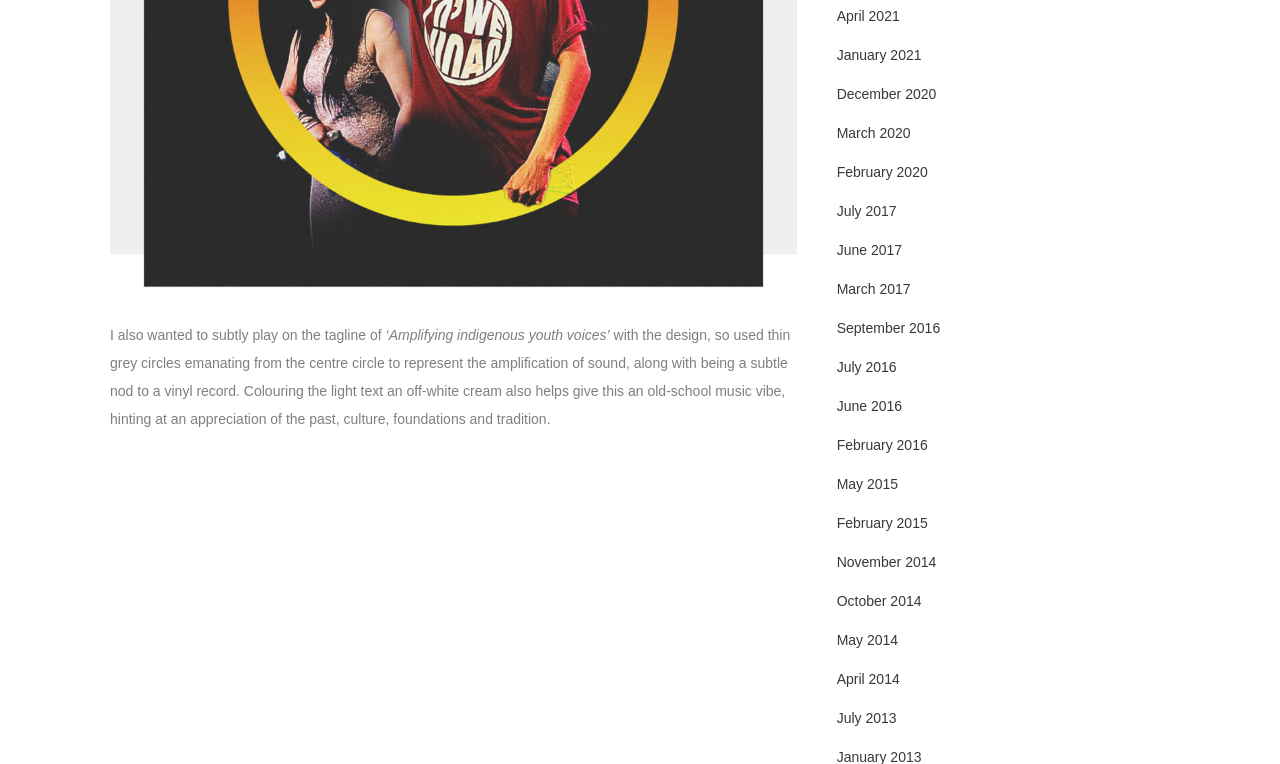Give a short answer using one word or phrase for the question:
What are the links on the right side?

Archive links